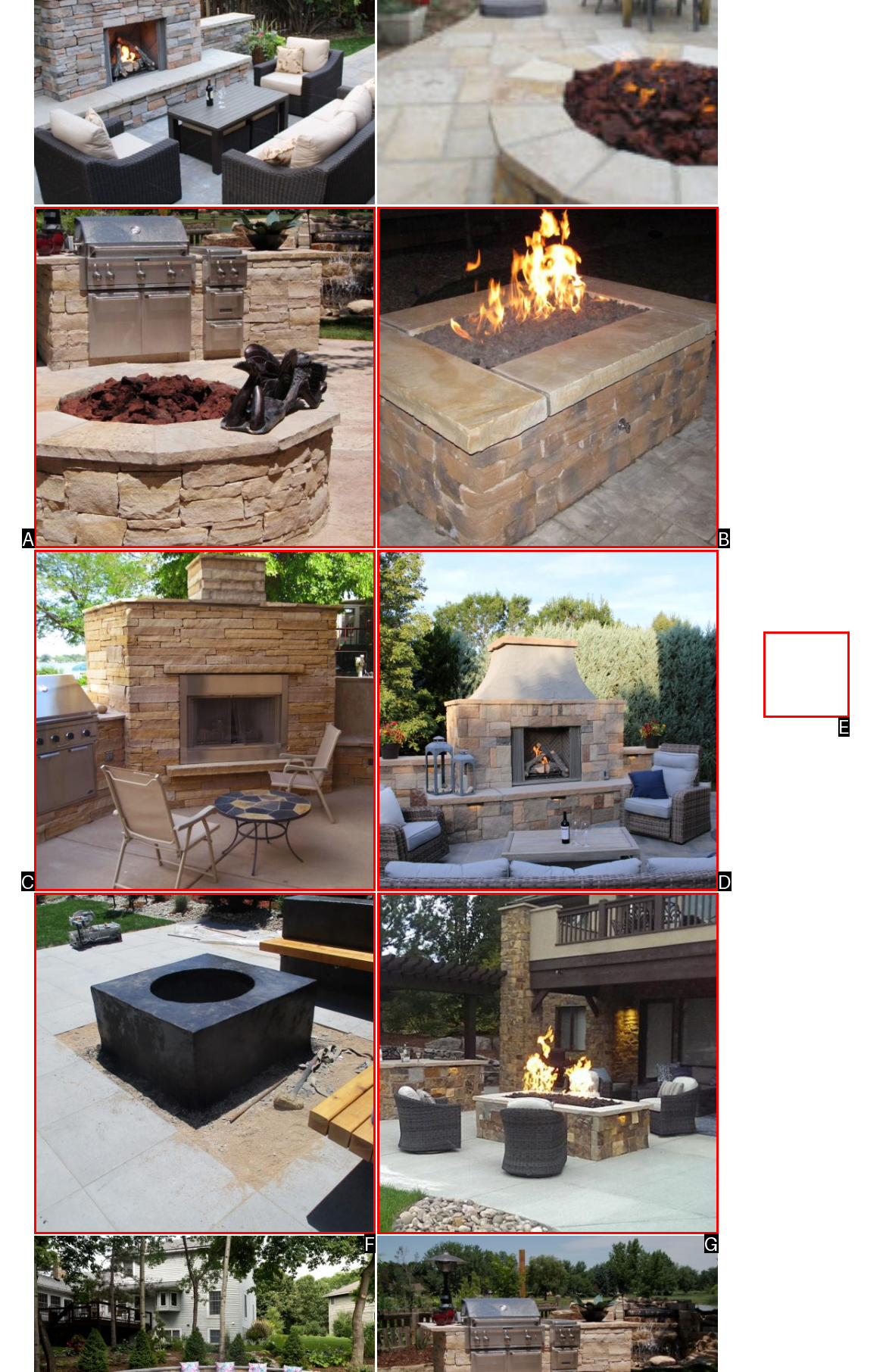Select the appropriate option that fits: title="Klein Rectangle Firepit"
Reply with the letter of the correct choice.

G